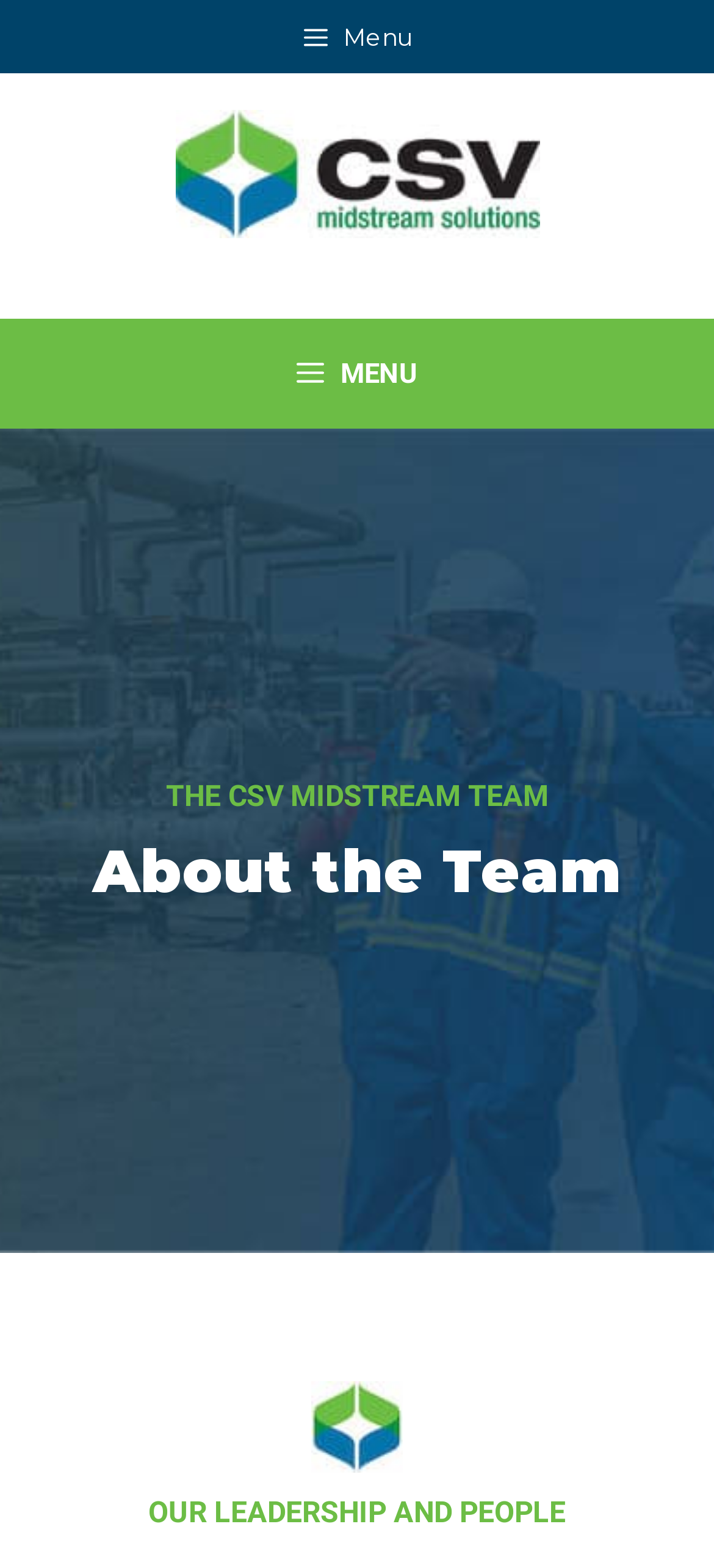Summarize the webpage with intricate details.

The webpage is about the leadership team of CSV Midstream Solutions, a company that has demonstrated industry success in managing and sponsoring capital projects. 

At the top left corner, there is a button labeled "Menu". Next to it, there is a banner that spans the entire width of the page, containing a link to the company's website, "CSV Midstream Solutions", accompanied by the company's logo. 

Below the banner, there is a navigation menu labeled "Primary" that takes up the full width of the page. Within this menu, there is a button labeled "MENU" that, when expanded, reveals a dropdown menu. 

In the dropdown menu, there is a heading titled "About the Team" and a static text element that reads "THE CSV MIDSTREAM TEAM". Further down, there is an image of the company's favicon. At the very bottom of the page, there is a static text element that reads "OUR LEADERSHIP AND PEOPLE".